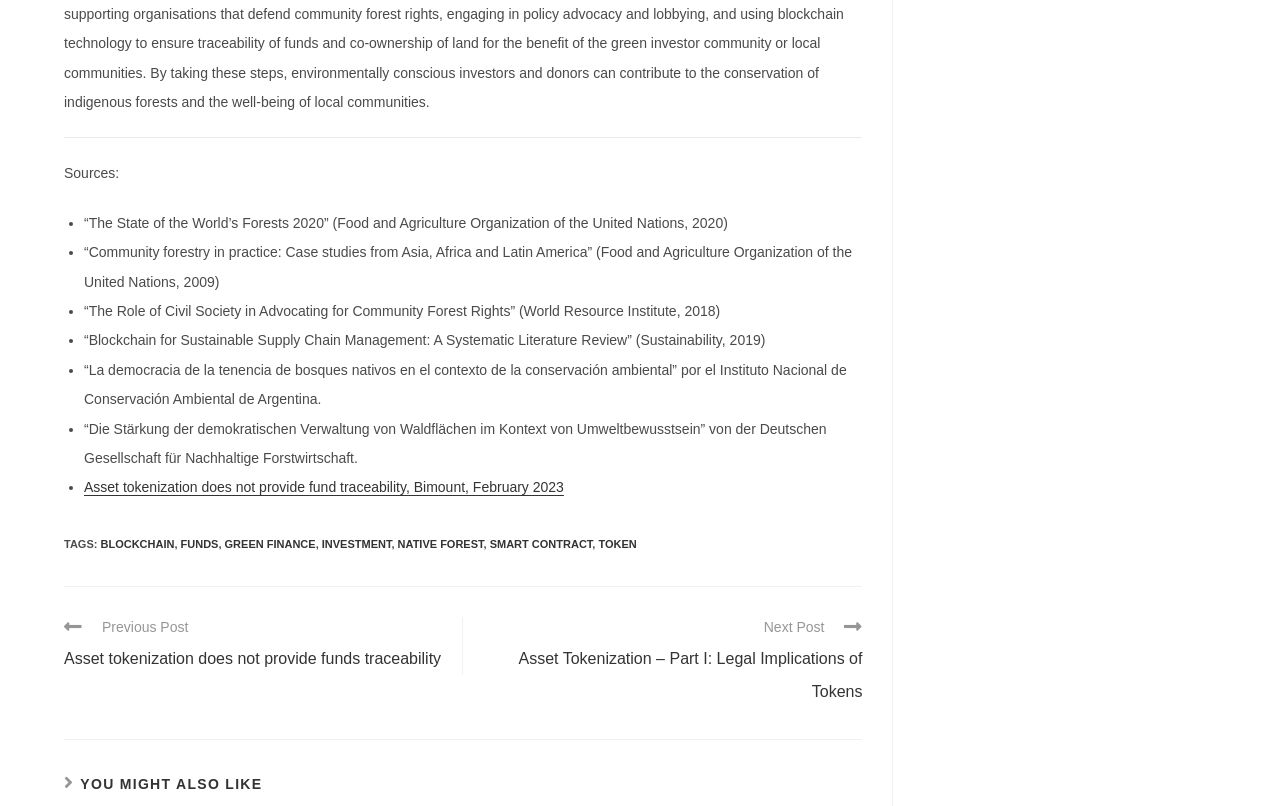Identify the bounding box coordinates of the specific part of the webpage to click to complete this instruction: "Click the 'LA Latino International Film Festival (LALIFF) will host a virtual retrospective program of its 2019 edition from April 14 to May 4, 2020' link".

None